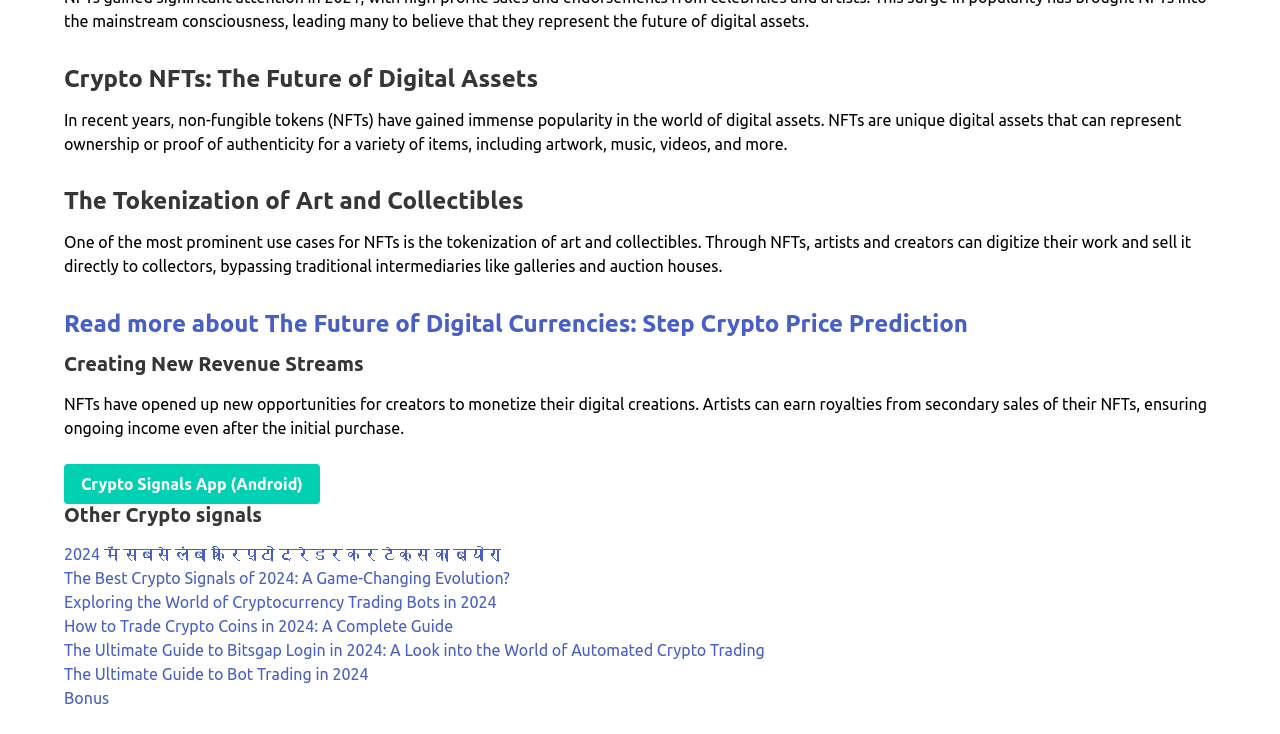Identify the bounding box coordinates for the UI element mentioned here: "Bonus". Provide the coordinates as four float values between 0 and 1, i.e., [left, top, right, bottom].

[0.05, 0.939, 0.085, 0.964]